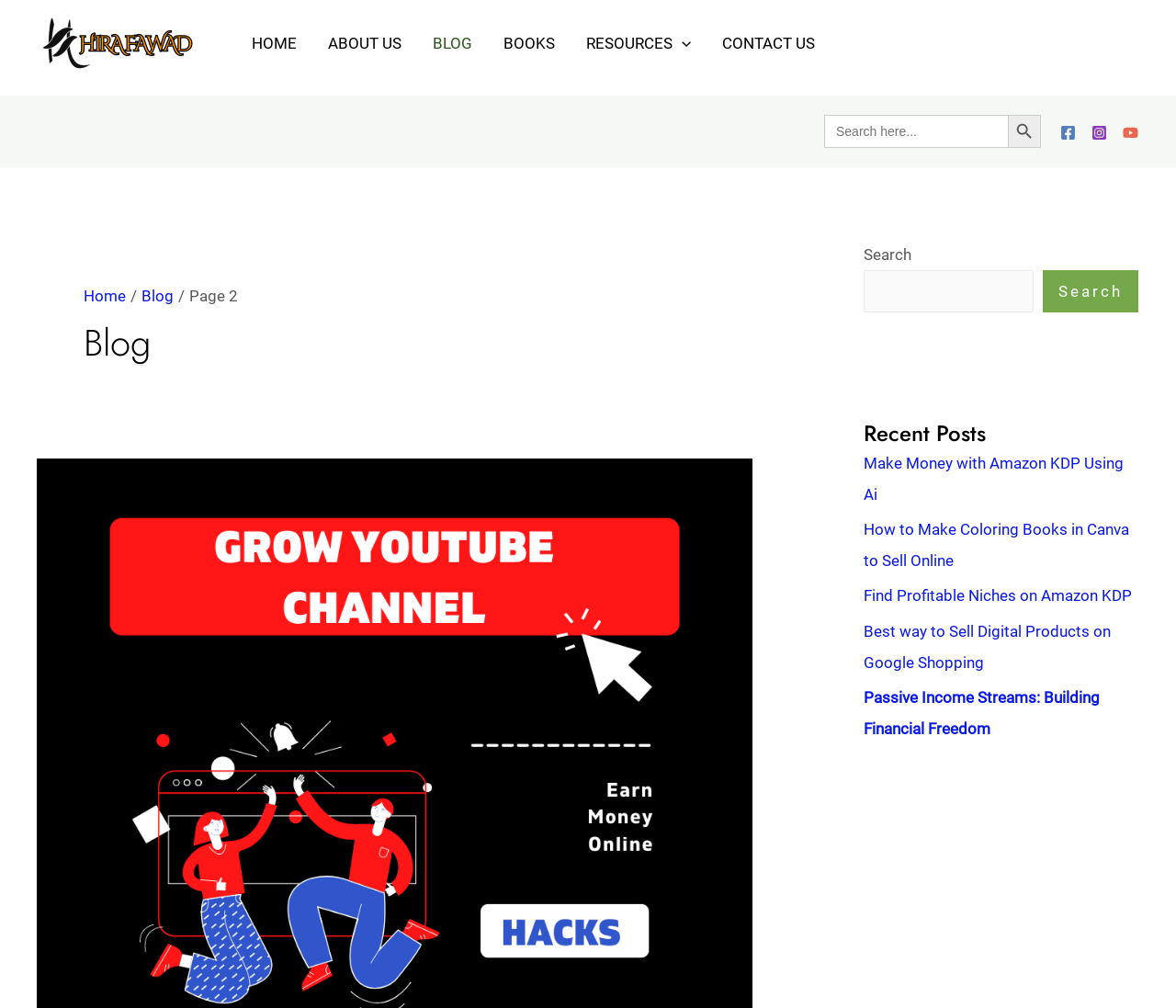How many social media links are there? Observe the screenshot and provide a one-word or short phrase answer.

3